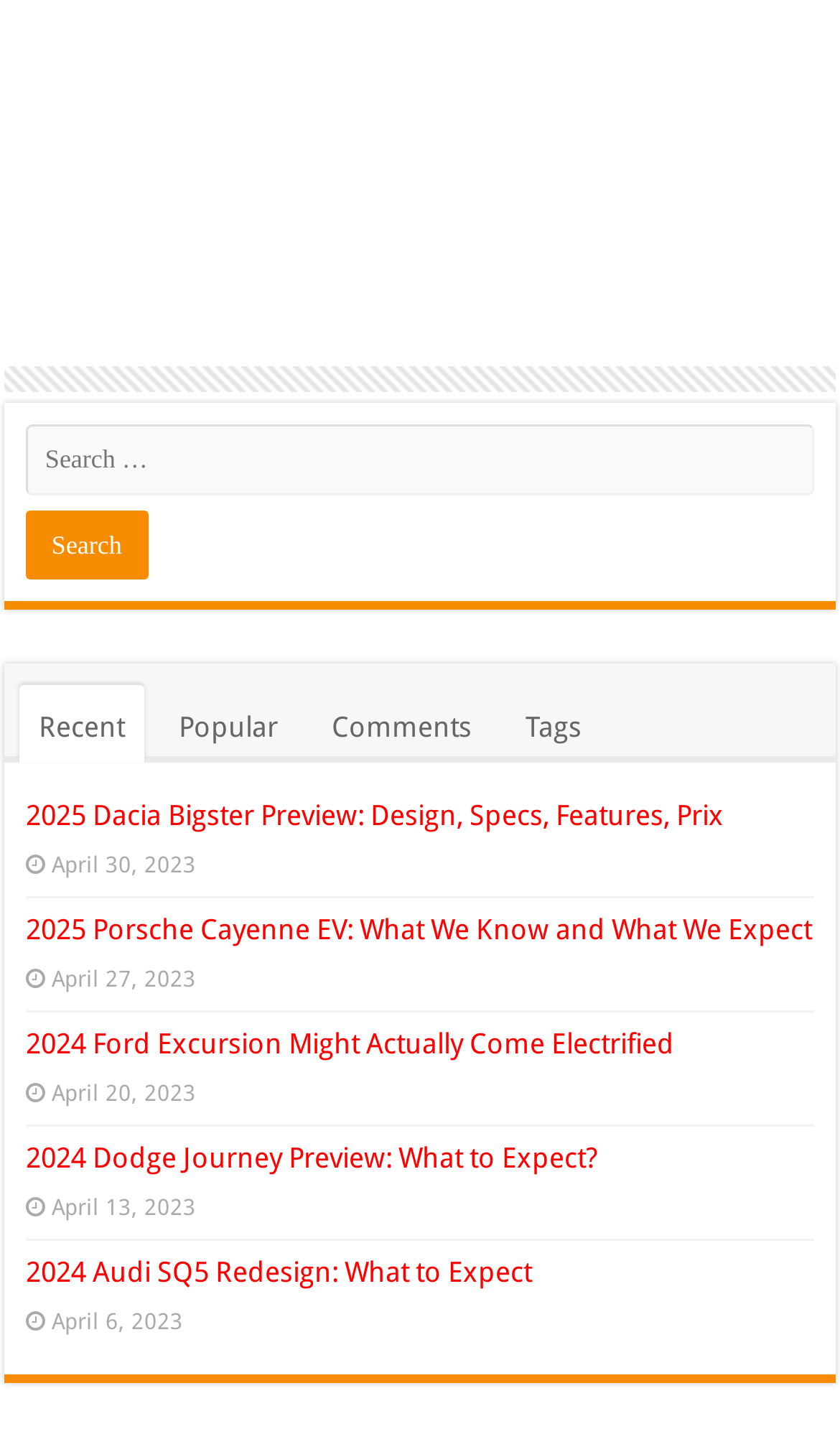Please provide a one-word or short phrase answer to the question:
How many article links are on the page?

5